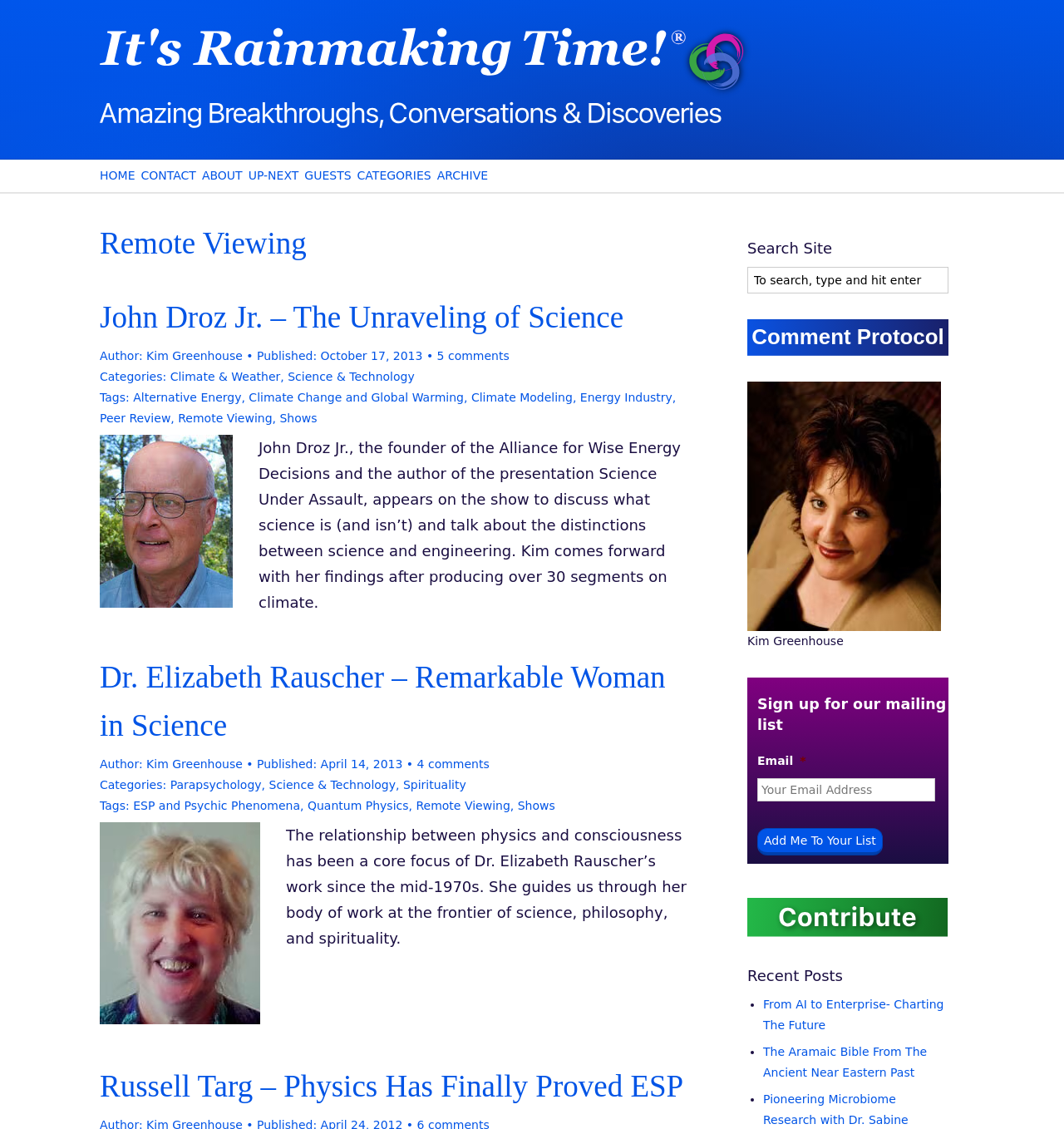Answer this question using a single word or a brief phrase:
What is the category of the first article?

Climate & Weather